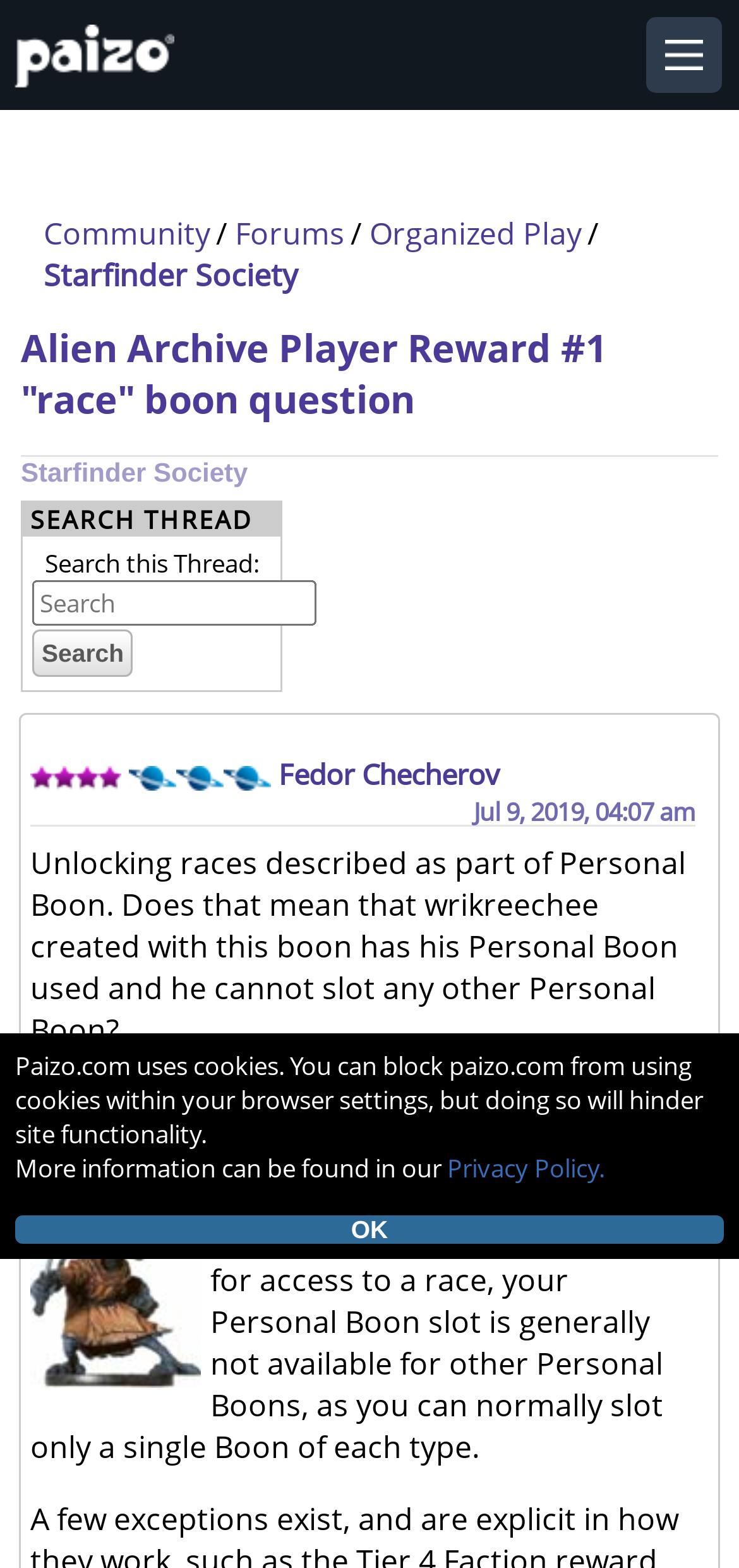Summarize the contents and layout of the webpage in detail.

This webpage is a forum discussion page on paizo.com, specifically focused on the Starfinder Society and Alien Archive Player Reward #1 "race" boon question. 

At the top of the page, there is a navigation bar with links to "Community", "Forums", "Organized Play", and "Starfinder Society". Below this, there is a table with two cells. The first cell contains the title of the discussion thread, "Alien Archive Player Reward #1 "race" boon question", and a link to the same title. The second cell contains a search bar with a text box and a search button.

Below the navigation bar and the table, there is a post from a user named Fedor Checherov, dated July 9, 2019, 04:07 am. The post contains a question about using a Personal Boon to unlock a race and whether it would prevent the use of other Personal Boons. The user's rating is displayed as a series of 5/5 images.

Following this post, there is a horizontal separator, and then a response from another user, Nefreet, dated July 9, 2019, 04:12 am. This user's rating is displayed as a series of 5/5 and * images. 

Another horizontal separator separates the two posts, and below it, there is an image of a Kenku. 

The next section contains a response to the original question, stating that if a Personal Boon is used to access a race, the Personal Boon slot is generally not available for other Personal Boons.

At the bottom of the page, there is a notice about paizo.com using cookies, with a link to the Privacy Policy, and an "OK" button.